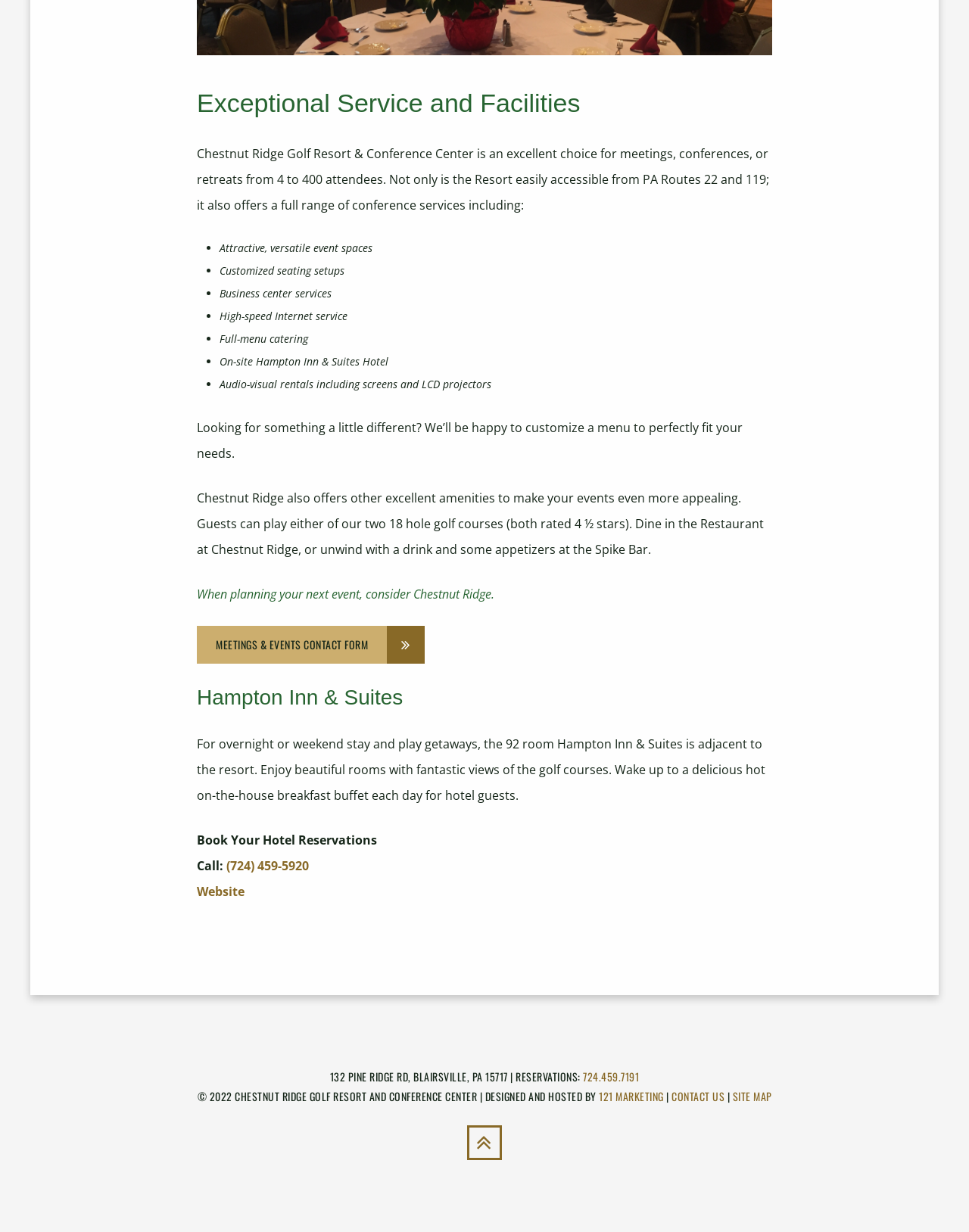Determine the bounding box coordinates of the clickable area required to perform the following instruction: "Contact us". The coordinates should be represented as four float numbers between 0 and 1: [left, top, right, bottom].

[0.693, 0.883, 0.748, 0.896]